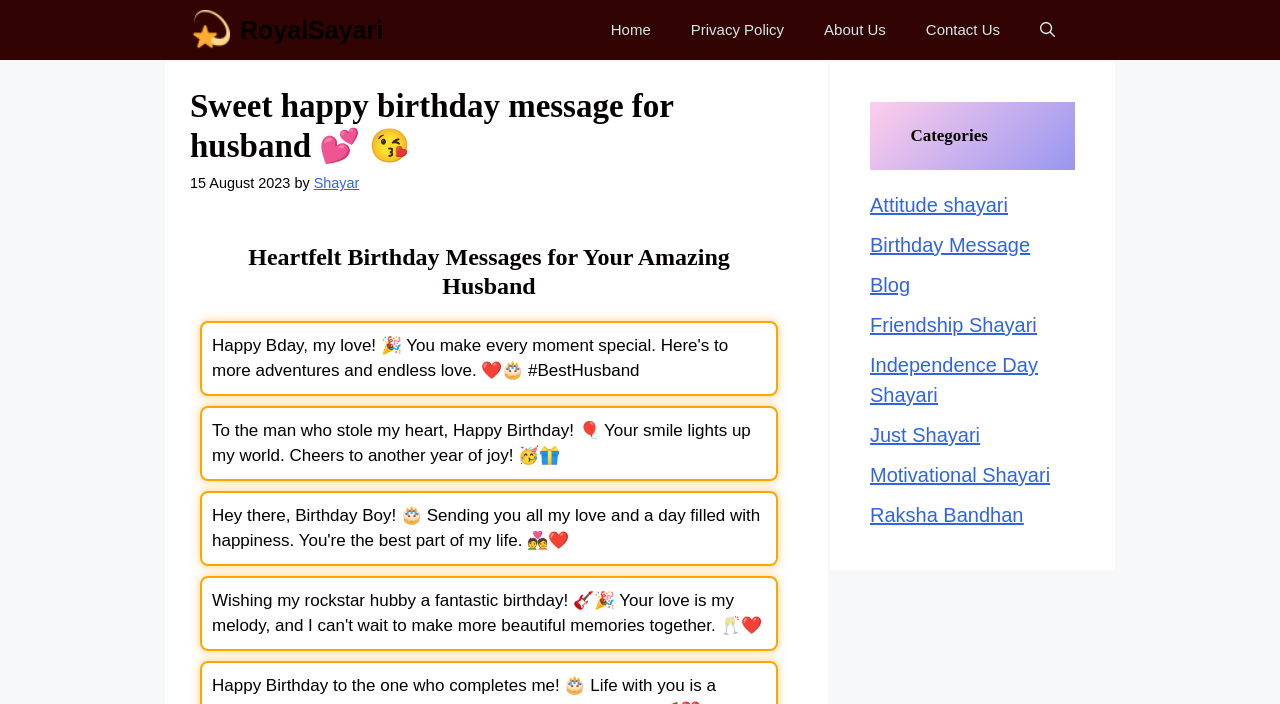Please identify the bounding box coordinates of the element I should click to complete this instruction: 'Visit the 'About Us' page'. The coordinates should be given as four float numbers between 0 and 1, like this: [left, top, right, bottom].

[0.628, 0.0, 0.708, 0.085]